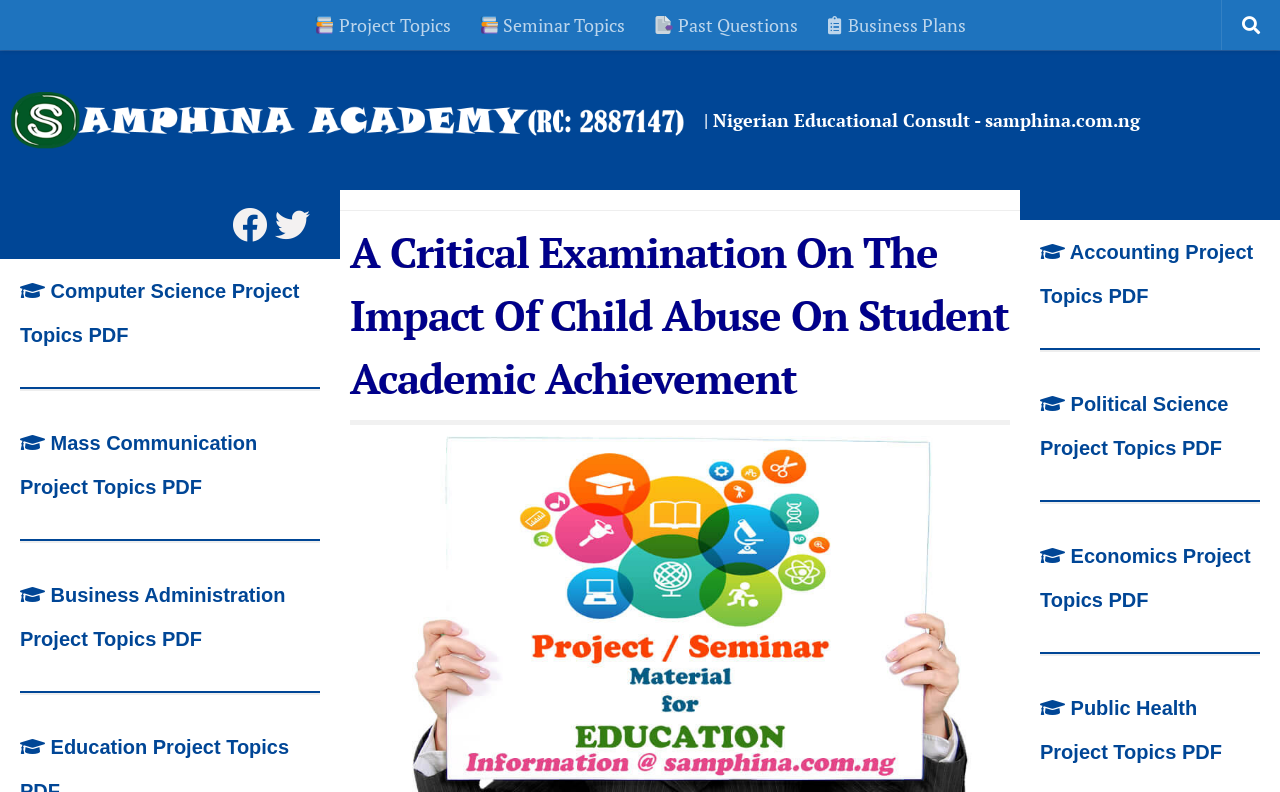Could you locate the bounding box coordinates for the section that should be clicked to accomplish this task: "Explore Public Health Project Topics PDF".

[0.812, 0.88, 0.955, 0.963]